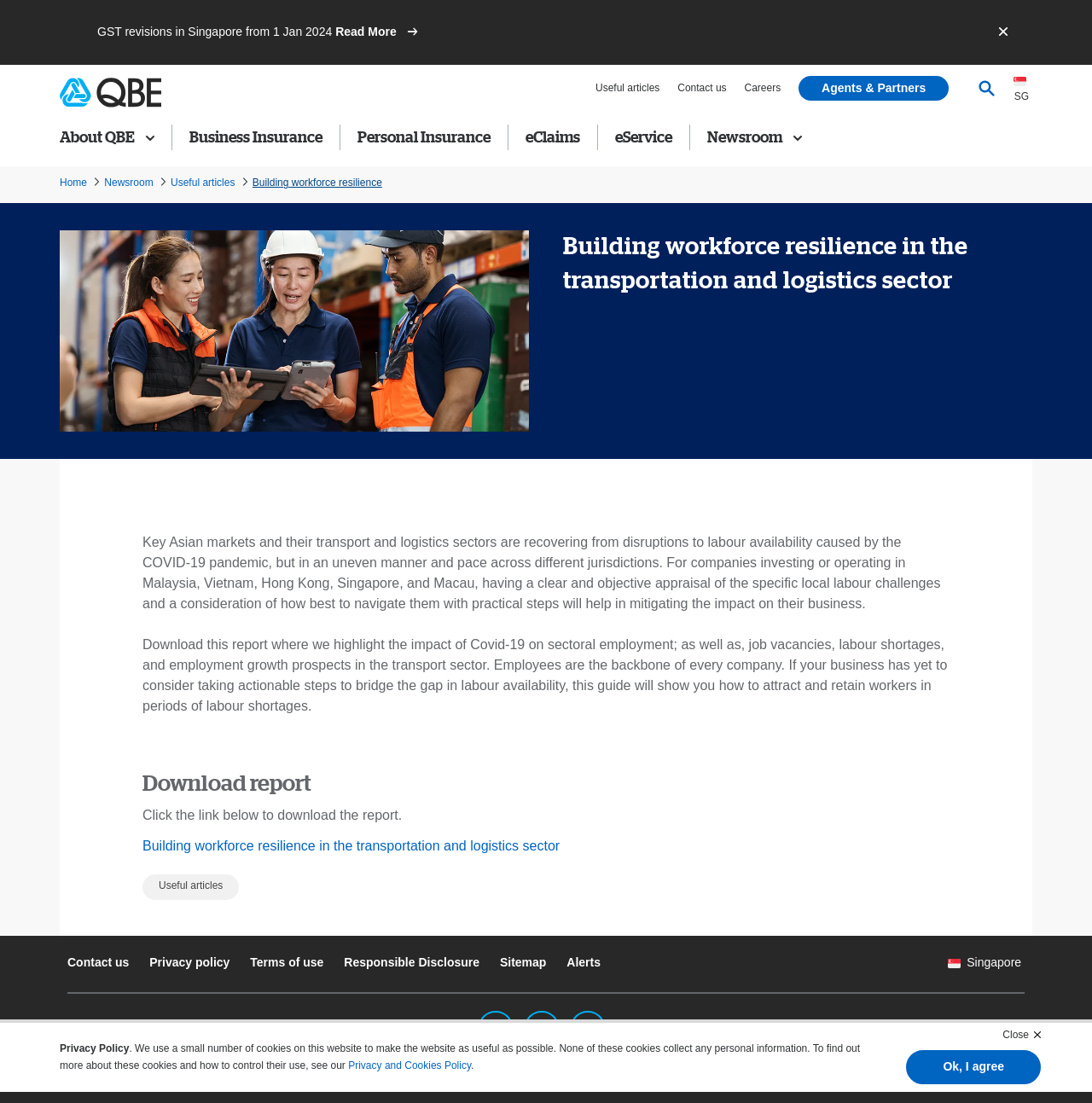Could you indicate the bounding box coordinates of the region to click in order to complete this instruction: "Download the report".

[0.13, 0.7, 0.285, 0.72]